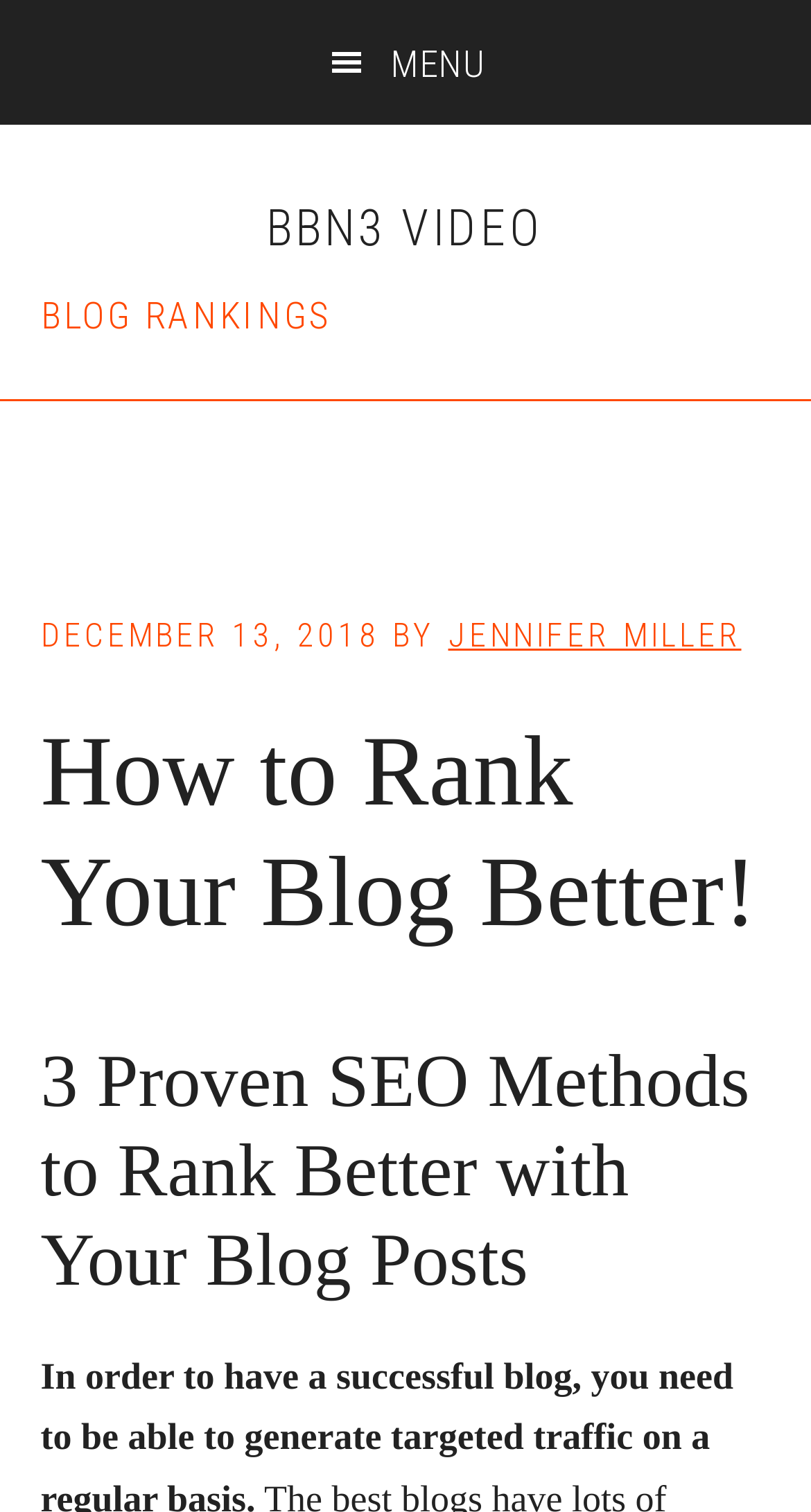Consider the image and give a detailed and elaborate answer to the question: 
What is the title of the first blog post section?

I found the title of the first blog post section by looking at the heading element, which contains the link element with the static text 'How to Rank Your Blog Better!'.